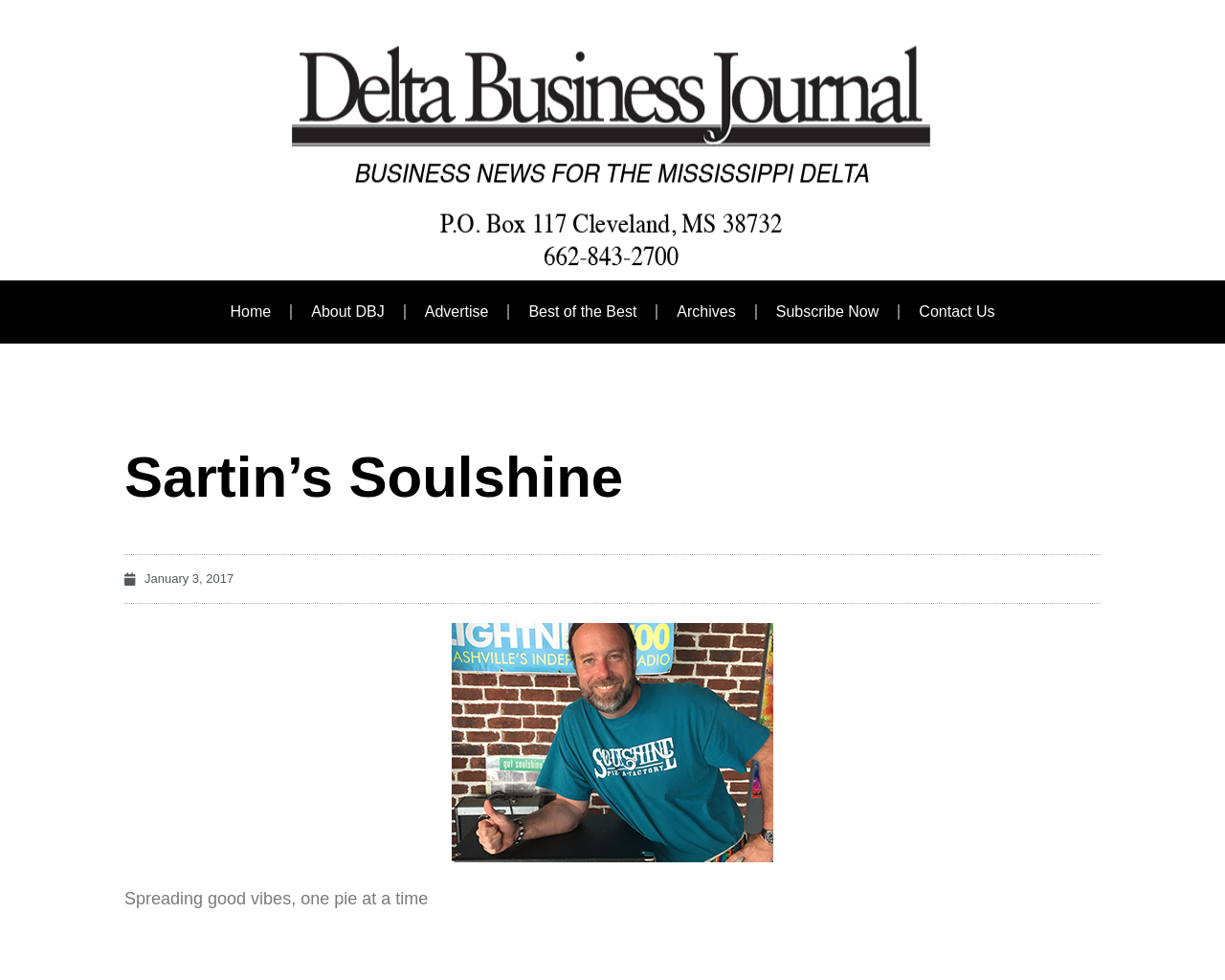Please provide the bounding box coordinates for the UI element as described: "Subscribe Now". The coordinates must be four floats between 0 and 1, represented as [left, top, right, bottom].

[0.618, 0.296, 0.733, 0.341]